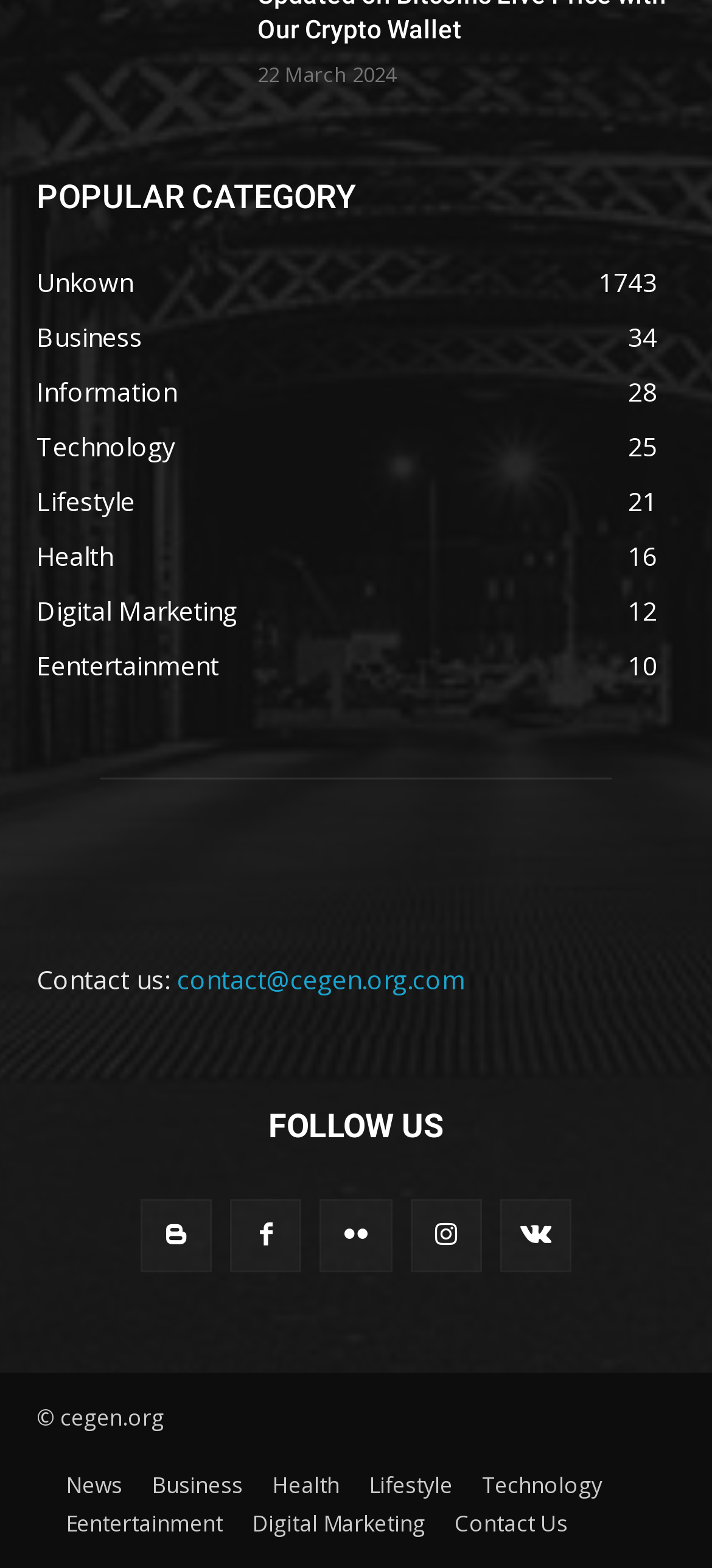Specify the bounding box coordinates of the area to click in order to execute this command: 'Read news'. The coordinates should consist of four float numbers ranging from 0 to 1, and should be formatted as [left, top, right, bottom].

[0.092, 0.934, 0.172, 0.959]